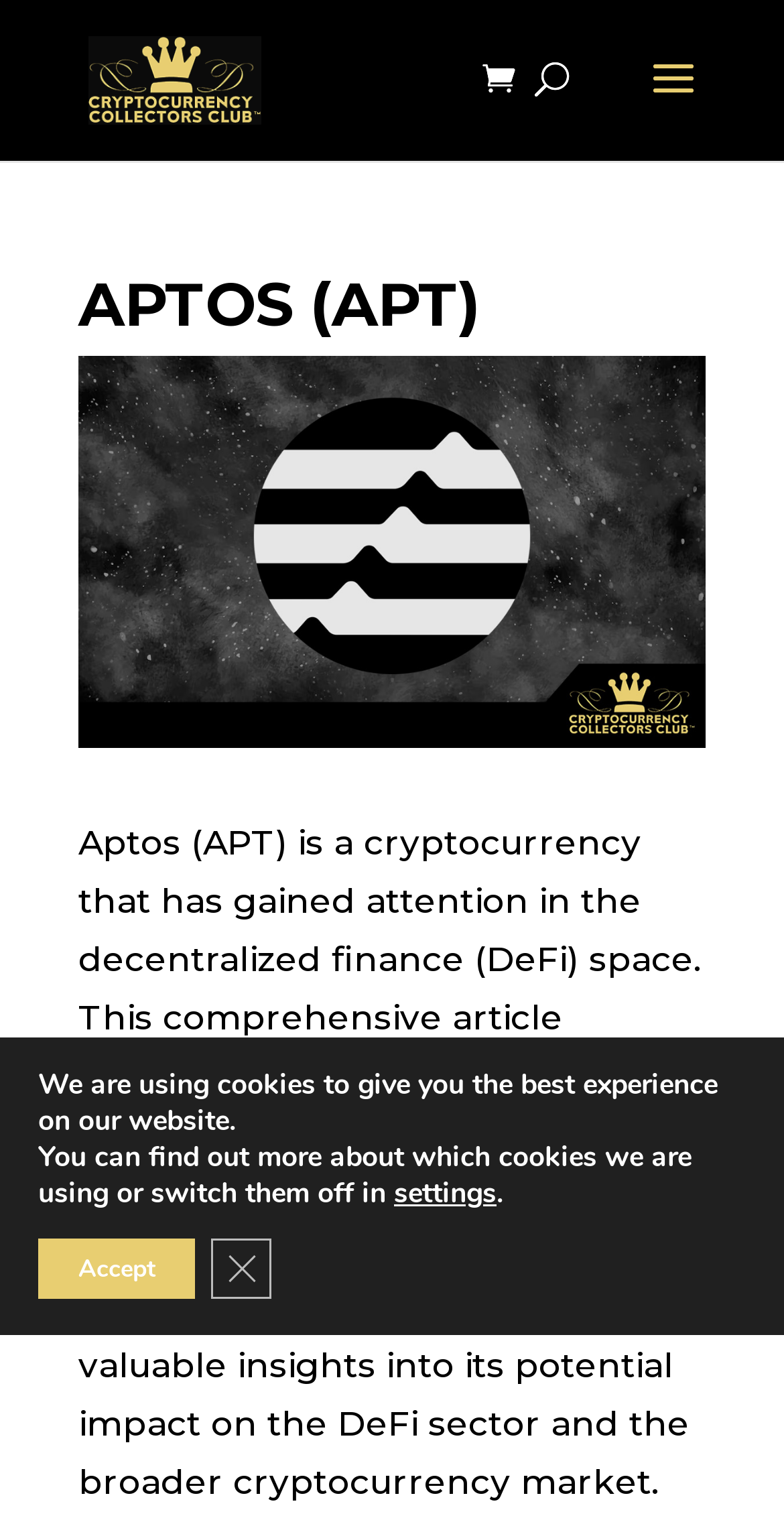Give a one-word or short phrase answer to the question: 
What is the topic of the DeFi sector?

Cryptocurrency